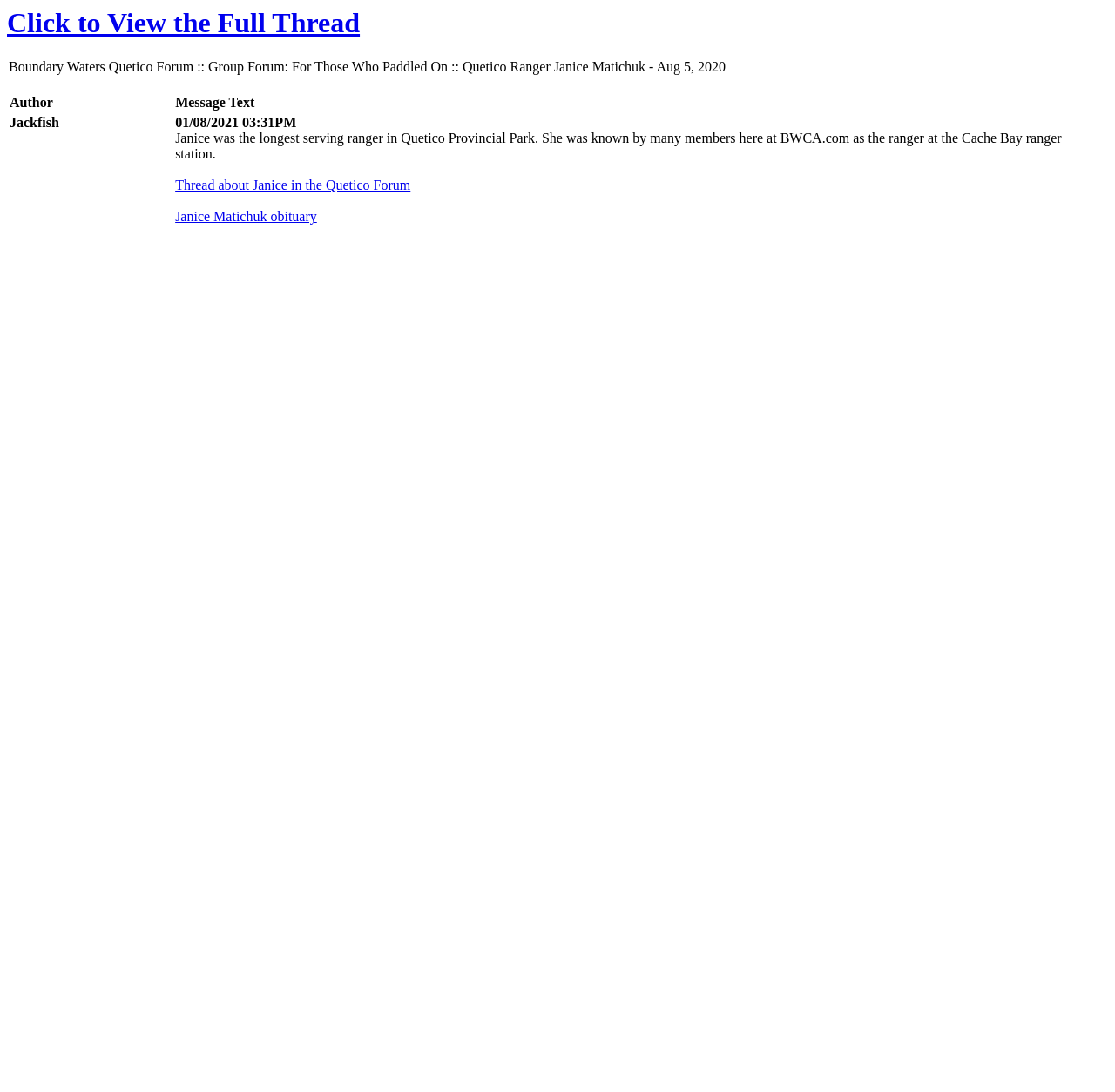Reply to the question below using a single word or brief phrase:
What is the location of the ranger station mentioned?

Cache Bay